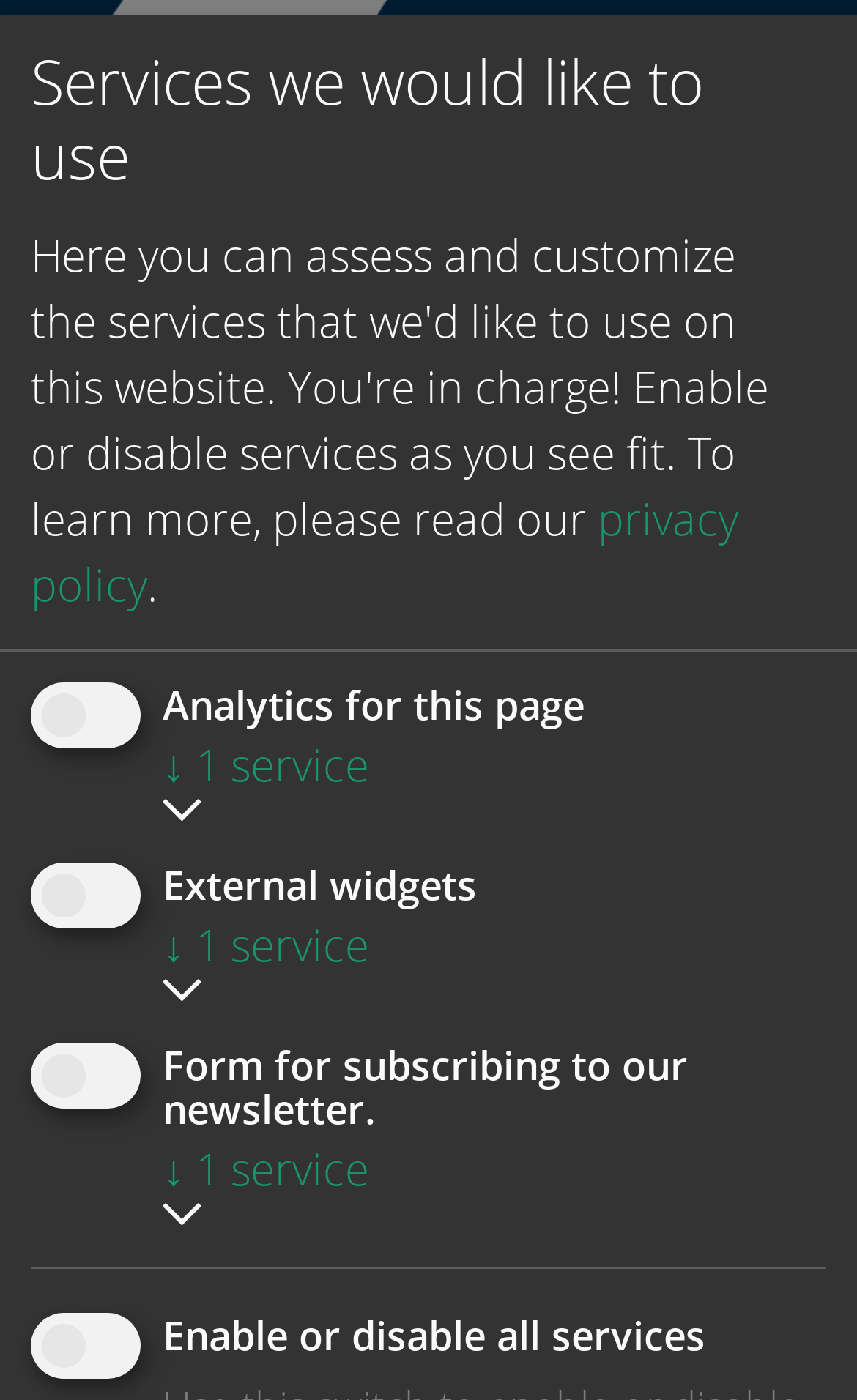What is the language of the webpage?
Deliver a detailed and extensive answer to the question.

I determined the language of the webpage by looking at the button with the text ' ENGLISH', which suggests that the webpage is currently in English.